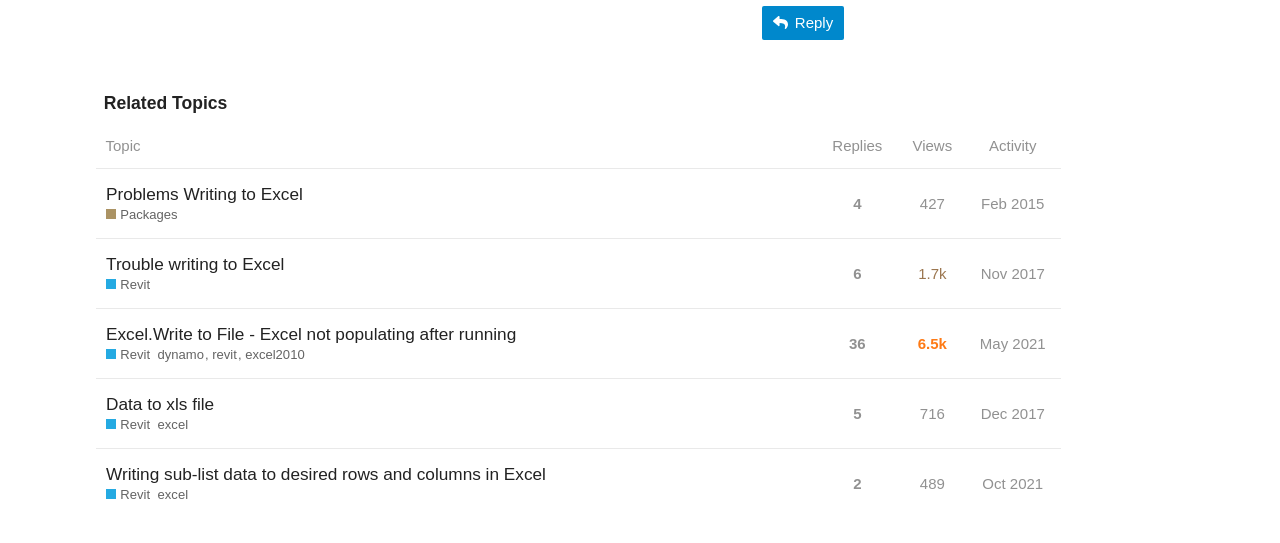Please specify the bounding box coordinates for the clickable region that will help you carry out the instruction: "Click the Instagram Reels Views link".

None